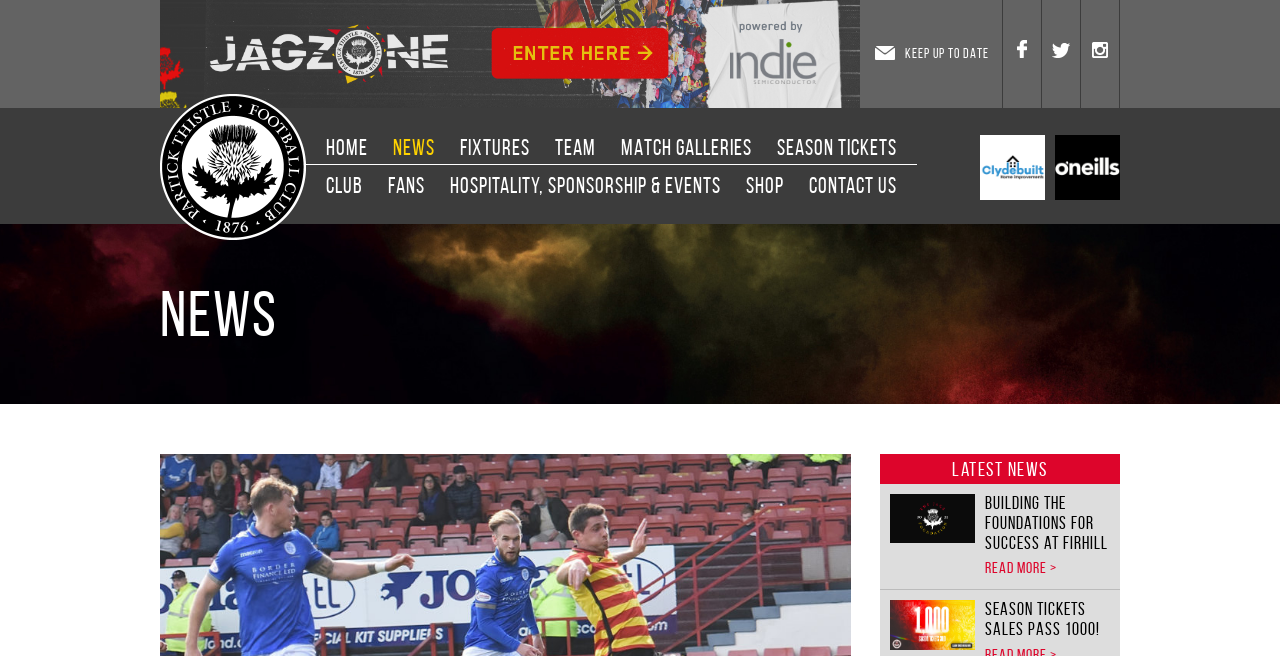What is the category of the news article?
Using the screenshot, give a one-word or short phrase answer.

NEWS